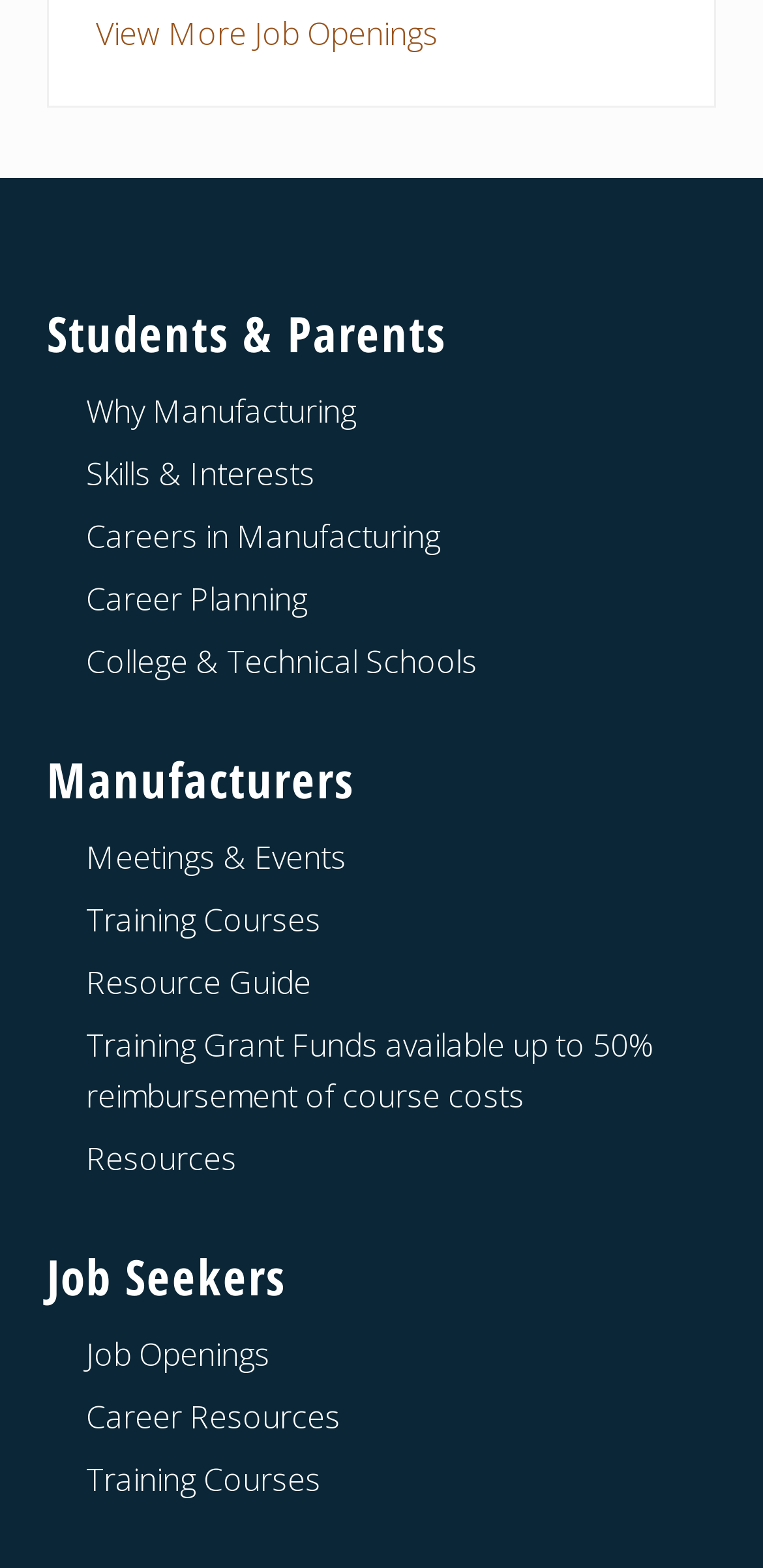What is the main category for students and parents?
Answer the question with a single word or phrase by looking at the picture.

Manufacturing